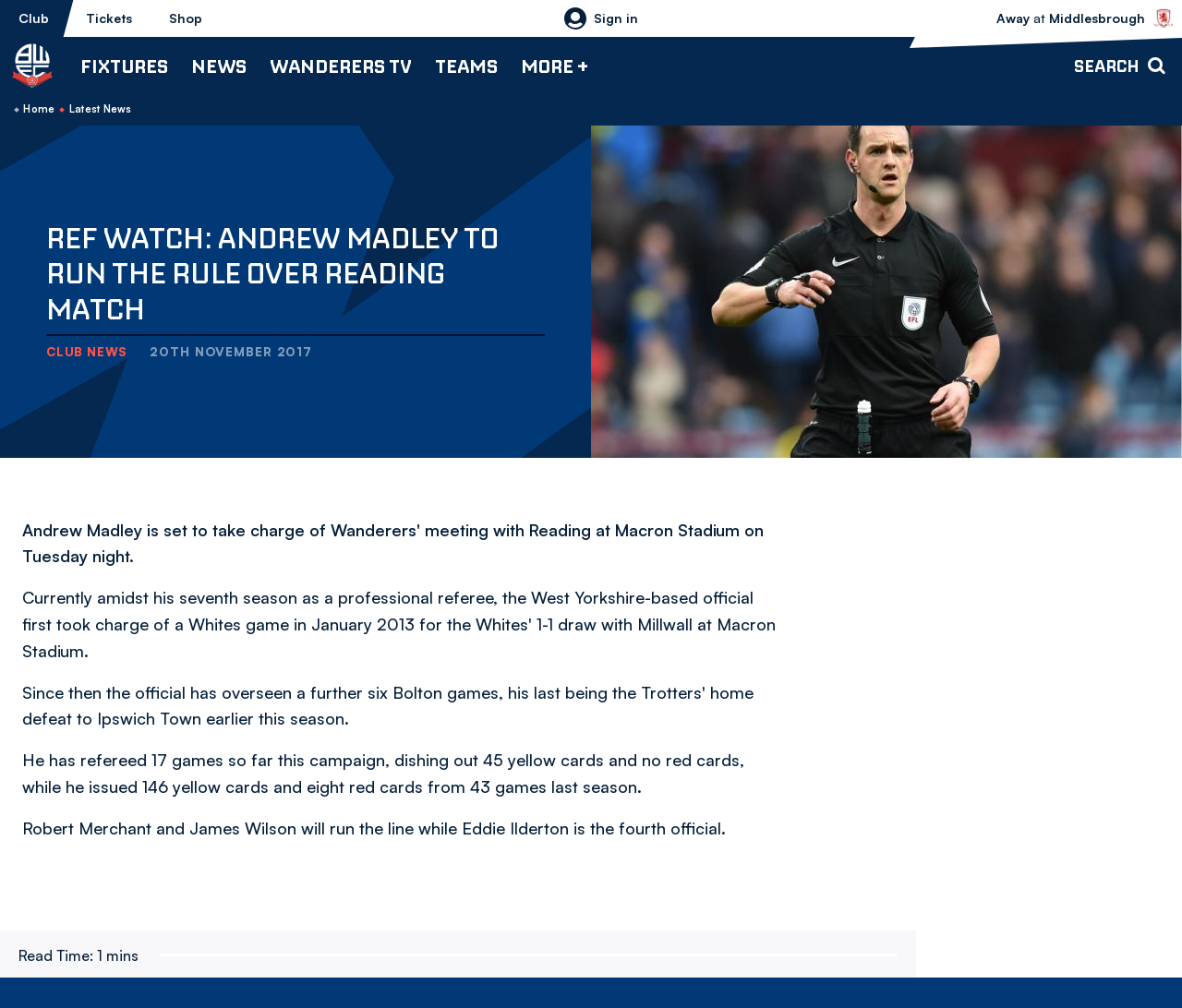Respond with a single word or phrase to the following question:
What type of content is available under 'WANDERERS TV'?

Watch/Listen Live, Highlights, etc.